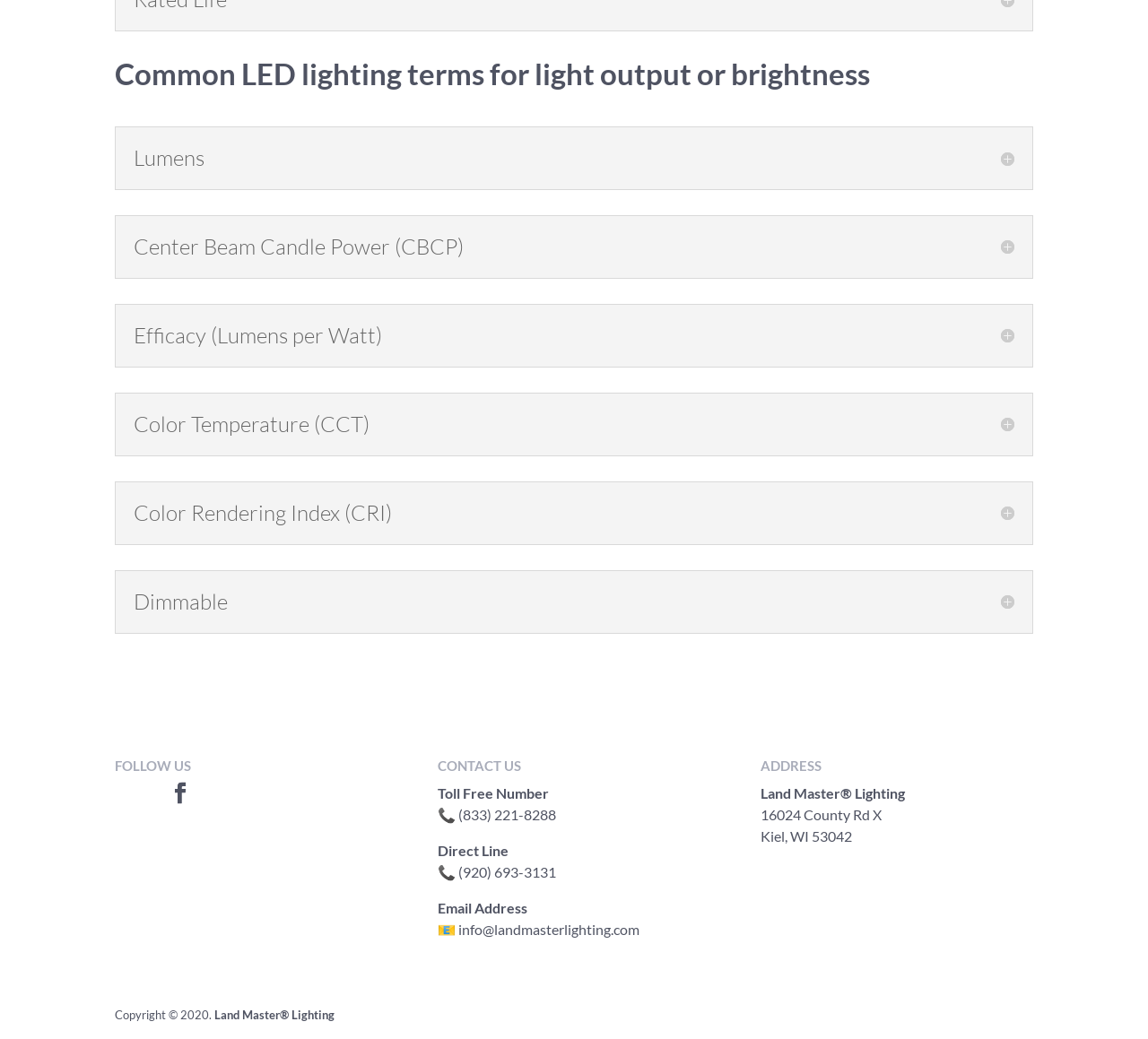Provide the bounding box coordinates of the HTML element this sentence describes: "Facebook". The bounding box coordinates consist of four float numbers between 0 and 1, i.e., [left, top, right, bottom].

[0.148, 0.753, 0.166, 0.775]